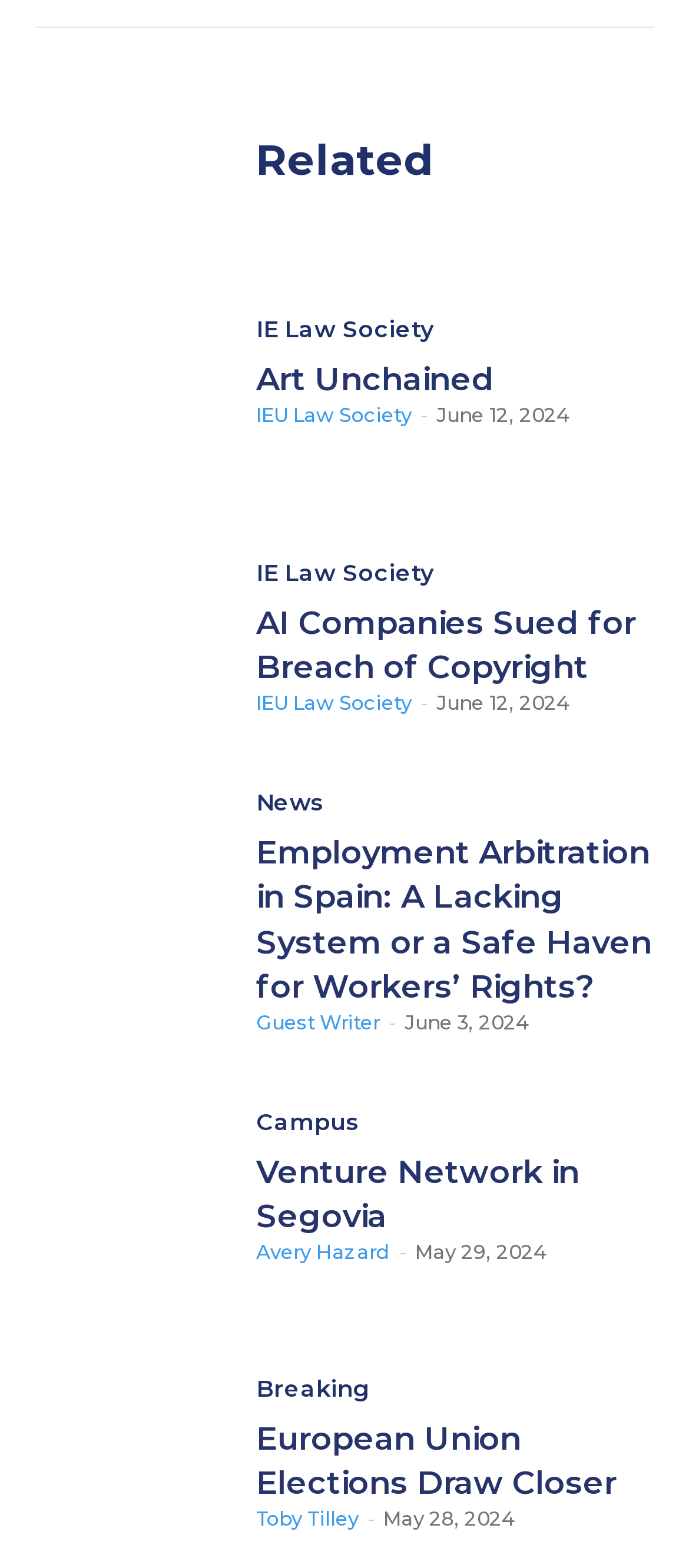Based on the element description: "title="Venture Network in Segovia"", identify the bounding box coordinates for this UI element. The coordinates must be four float numbers between 0 and 1, listed as [left, top, right, bottom].

[0.051, 0.685, 0.321, 0.827]